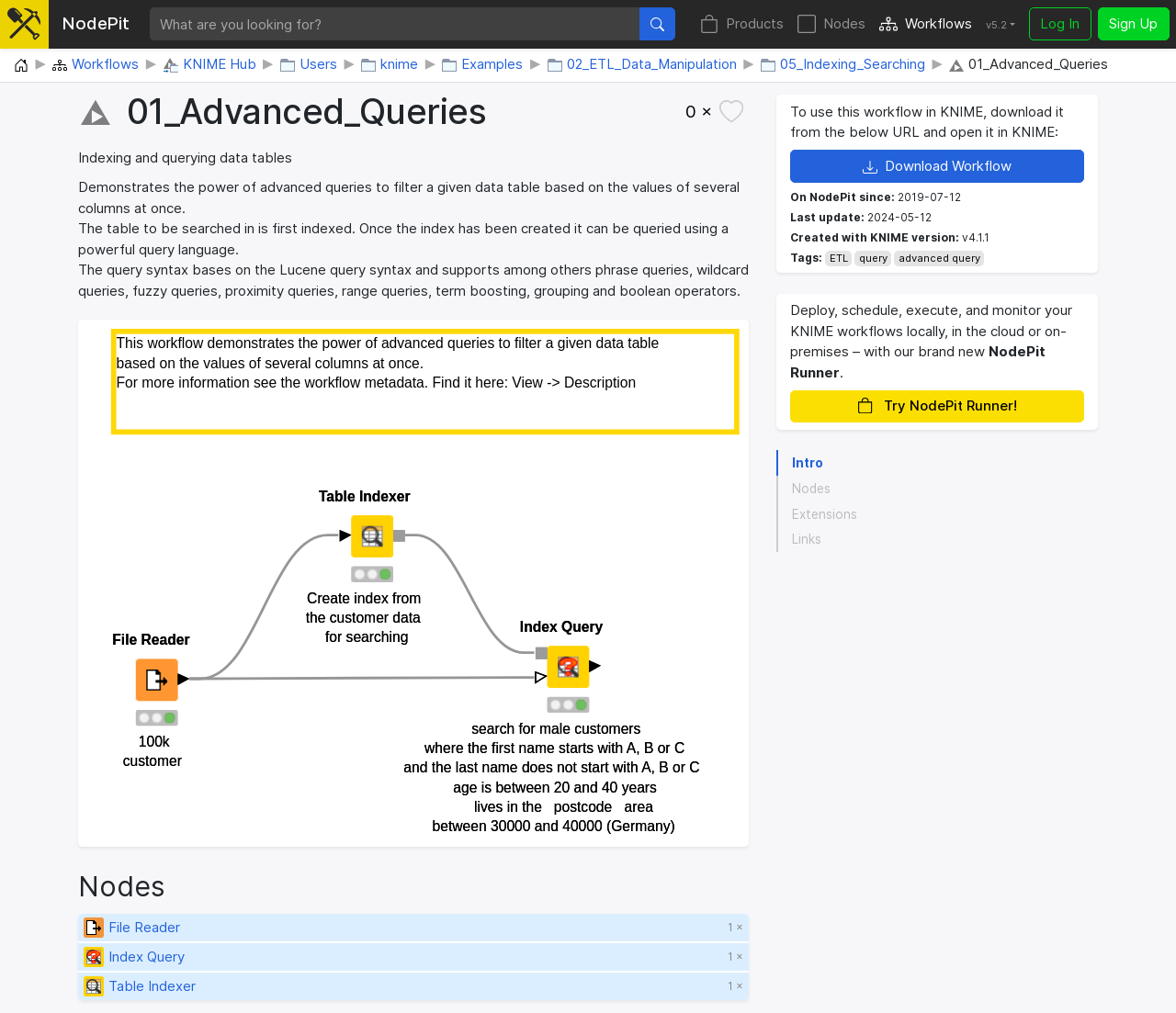Please indicate the bounding box coordinates for the clickable area to complete the following task: "View workflow metadata". The coordinates should be specified as four float numbers between 0 and 1, i.e., [left, top, right, bottom].

[0.099, 0.37, 0.541, 0.386]